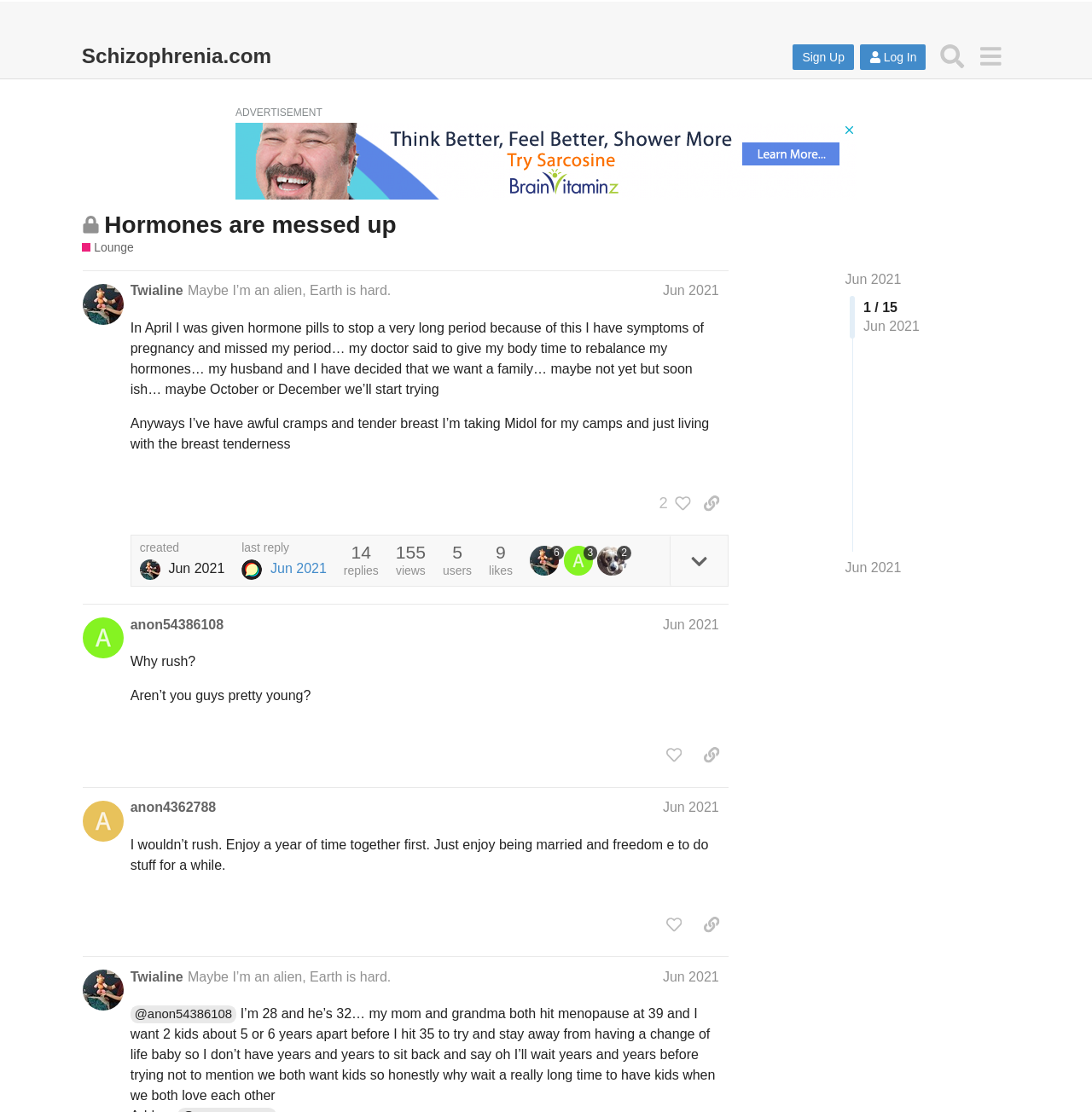Please identify the bounding box coordinates of the area that needs to be clicked to fulfill the following instruction: "Search for a topic."

[0.854, 0.033, 0.89, 0.068]